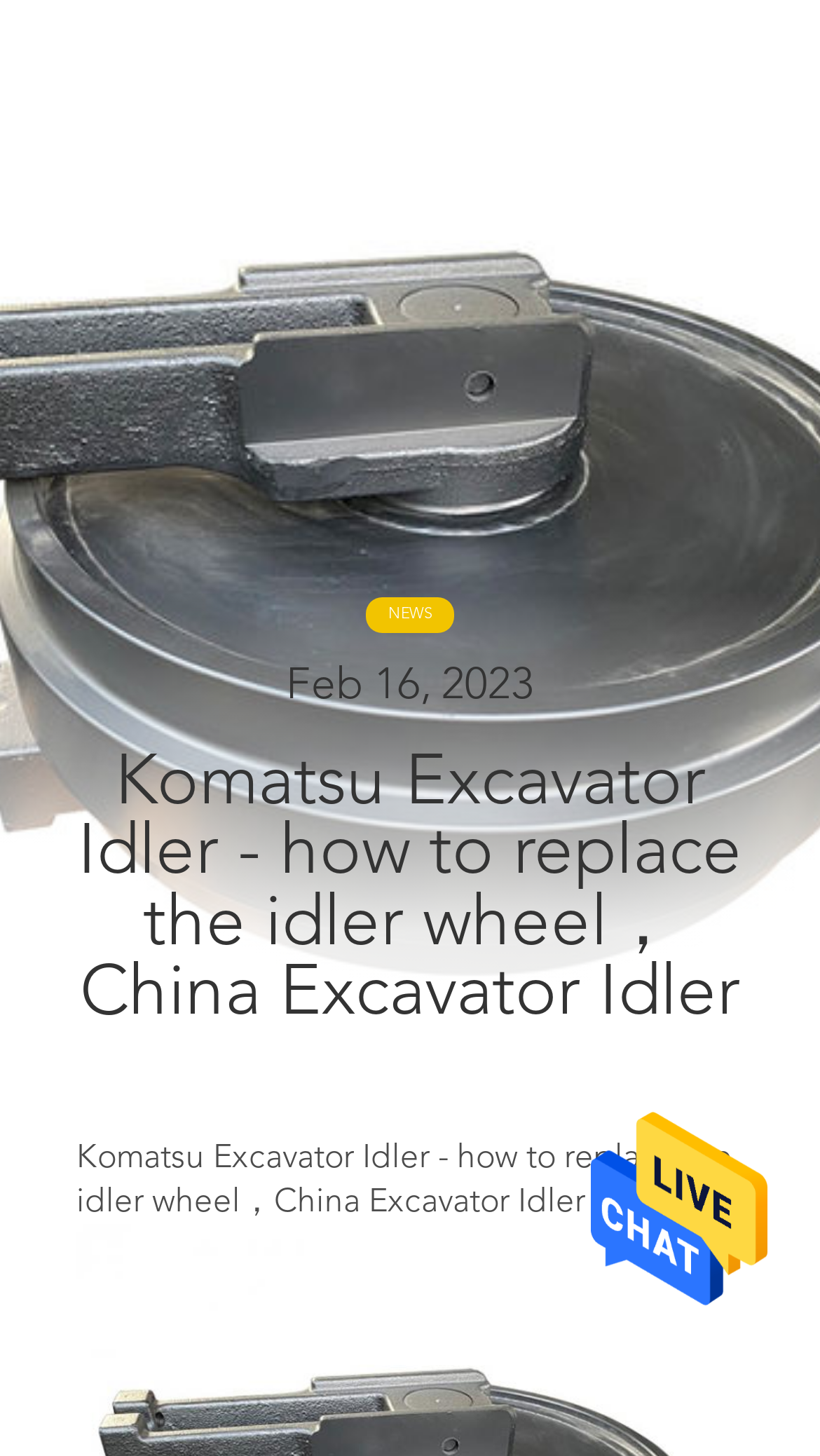Please determine the bounding box coordinates of the element's region to click for the following instruction: "Go to Terms and conditions".

None